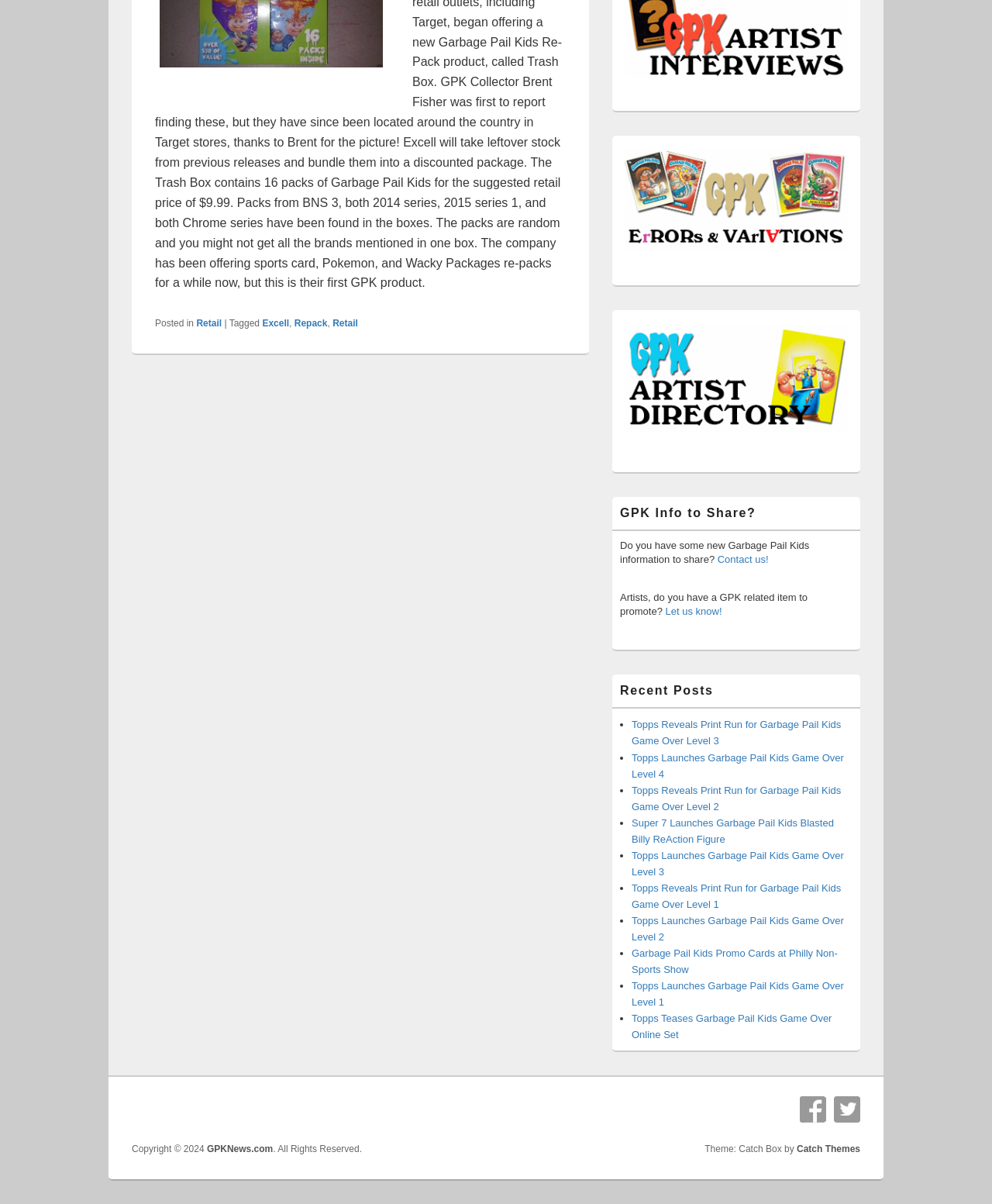Please determine the bounding box coordinates for the UI element described here. Use the format (top-left x, top-left y, bottom-right x, bottom-right y) with values bounded between 0 and 1: Excell

[0.264, 0.264, 0.291, 0.273]